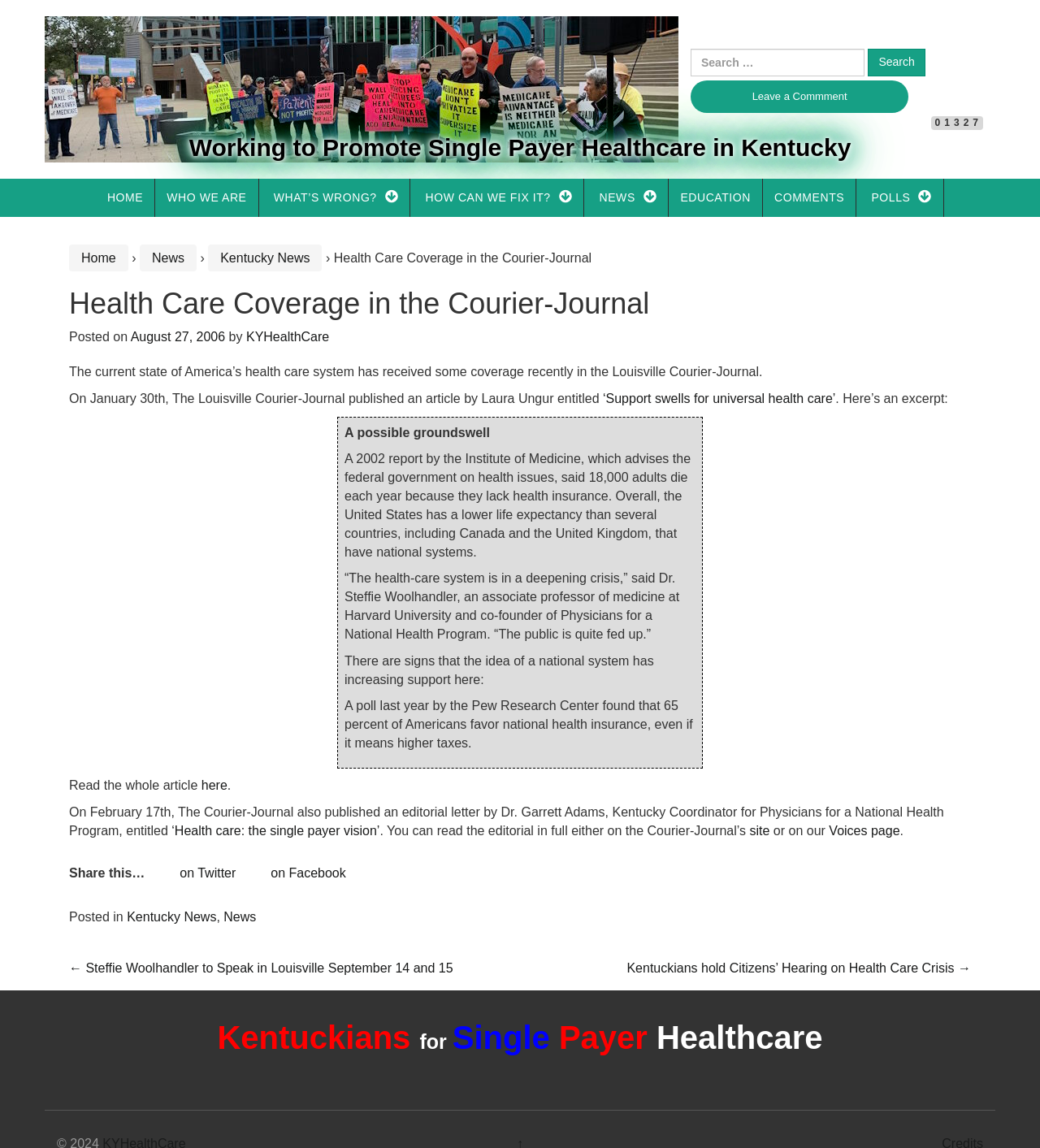Please identify the bounding box coordinates of the element's region that should be clicked to execute the following instruction: "Click the 'Previous post' link". The bounding box coordinates must be four float numbers between 0 and 1, i.e., [left, top, right, bottom].

None